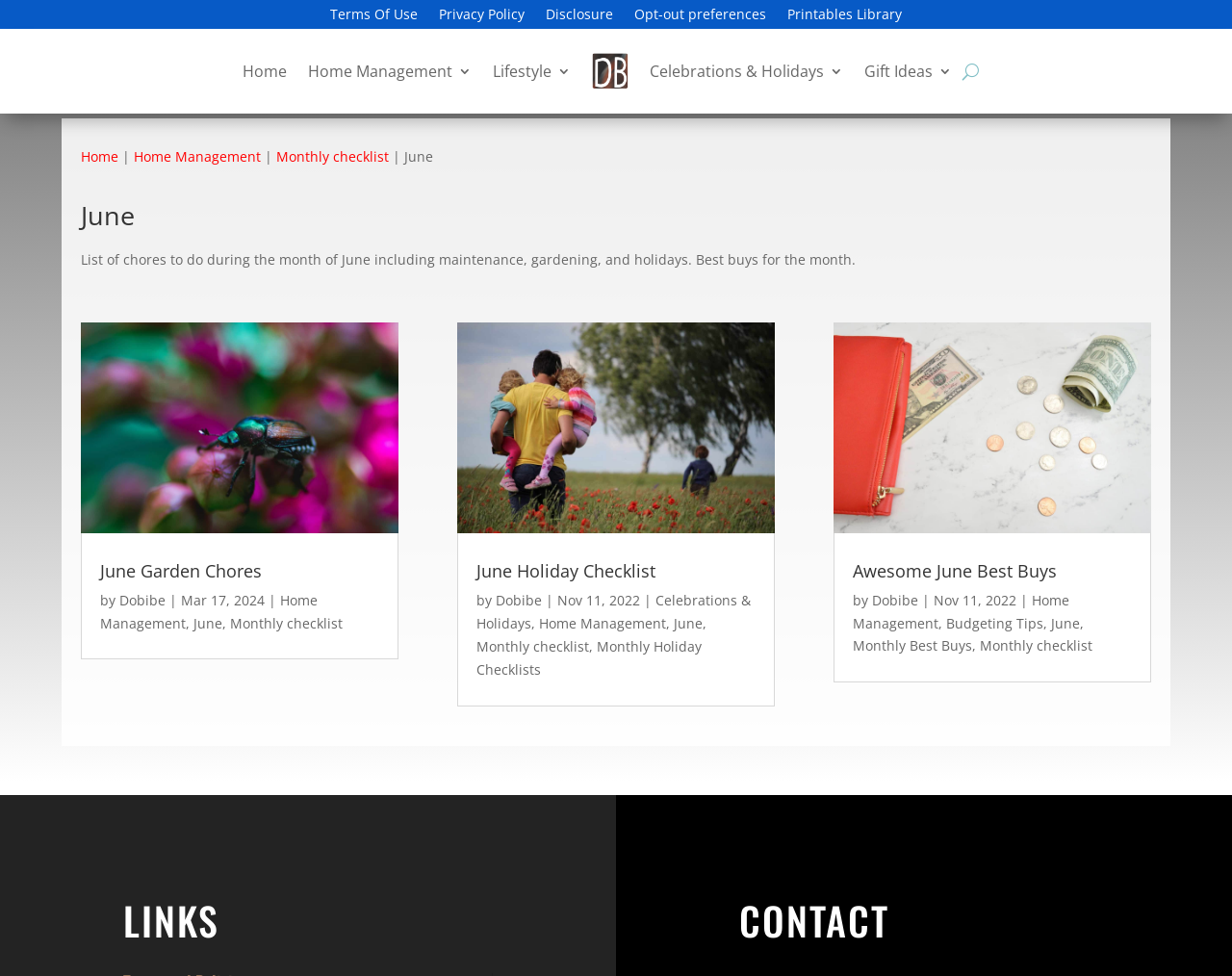Show the bounding box coordinates for the element that needs to be clicked to execute the following instruction: "View the 'June Garden Chores' article". Provide the coordinates in the form of four float numbers between 0 and 1, i.e., [left, top, right, bottom].

[0.066, 0.33, 0.323, 0.546]